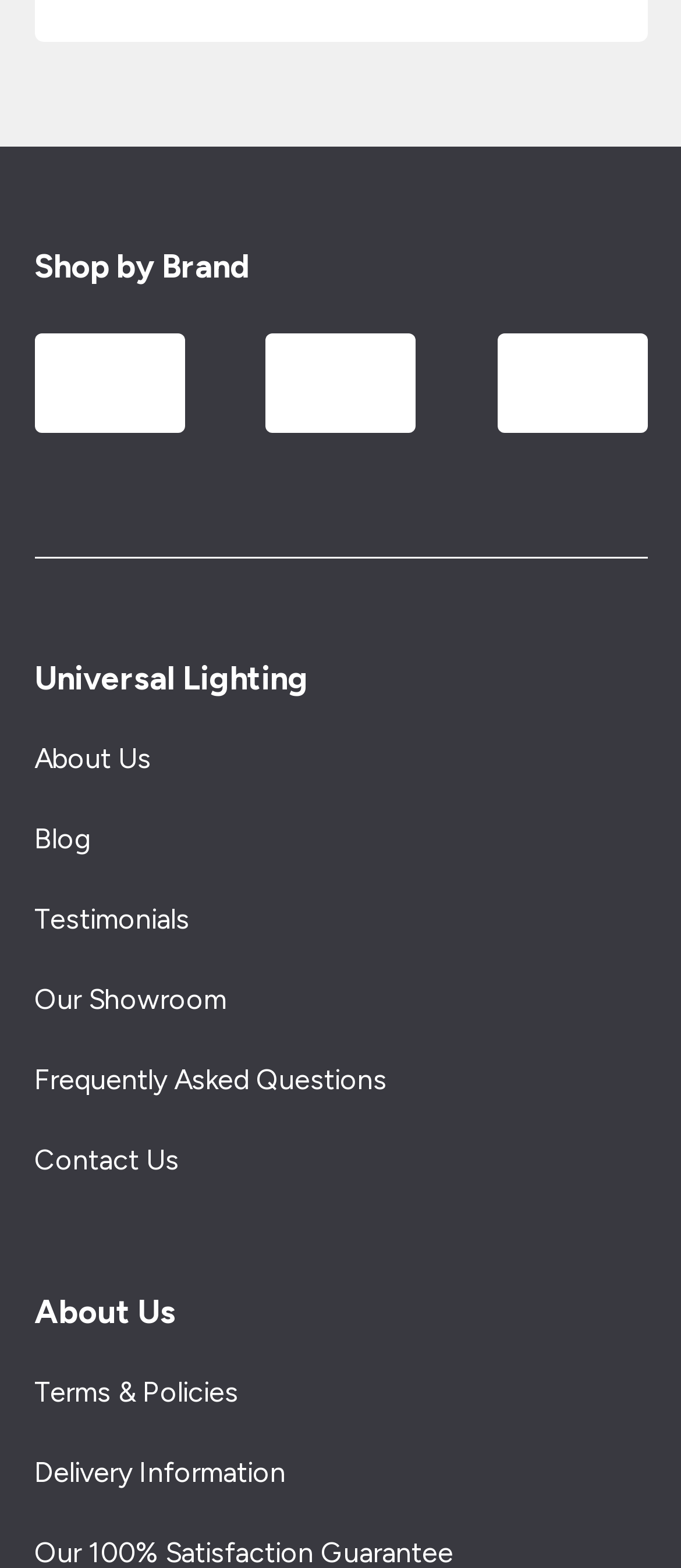Give a one-word or short phrase answer to this question: 
What is the purpose of the horizontal separator?

To separate sections